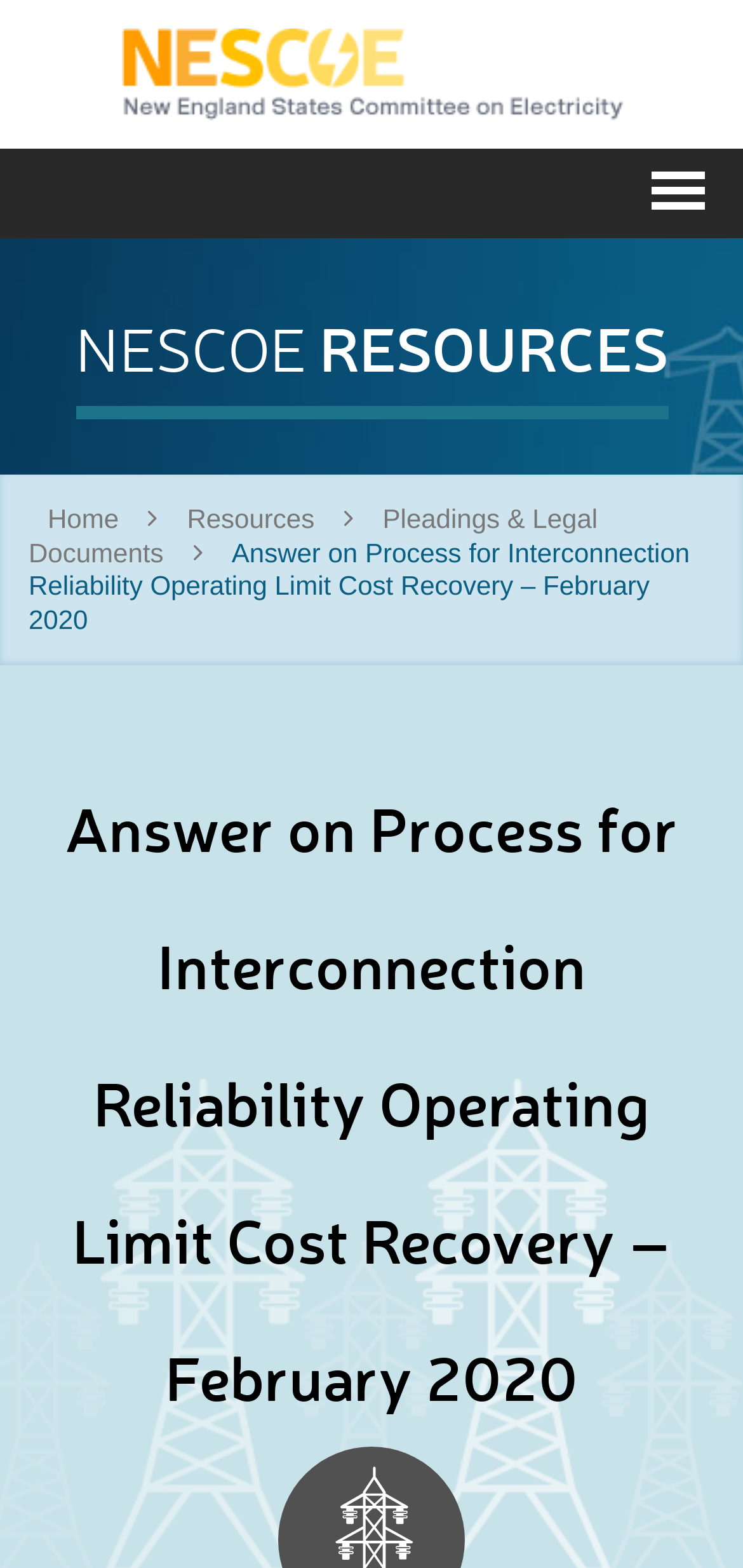Write an exhaustive caption that covers the webpage's main aspects.

The webpage appears to be a document or a legal filing related to the New England States Committee on Electricity (NESCOE). At the top-left of the page, there is a heading with the text "NESCOE" which is also a clickable link. To the right of this heading, there is a link labeled "Menu". 

Below the "NESCOE" heading, there is a larger heading that reads "NESCOE RESOURCES". Underneath this heading, there are three links arranged horizontally: "Home", "Resources", and "Pleadings & Legal Documents". 

Further down the page, there is a static text block with the title "Answer on Process for Interconnection Reliability Operating Limit Cost Recovery – February 2020". This title is also repeated as a heading that spans almost the entire width of the page, taking up most of the vertical space.